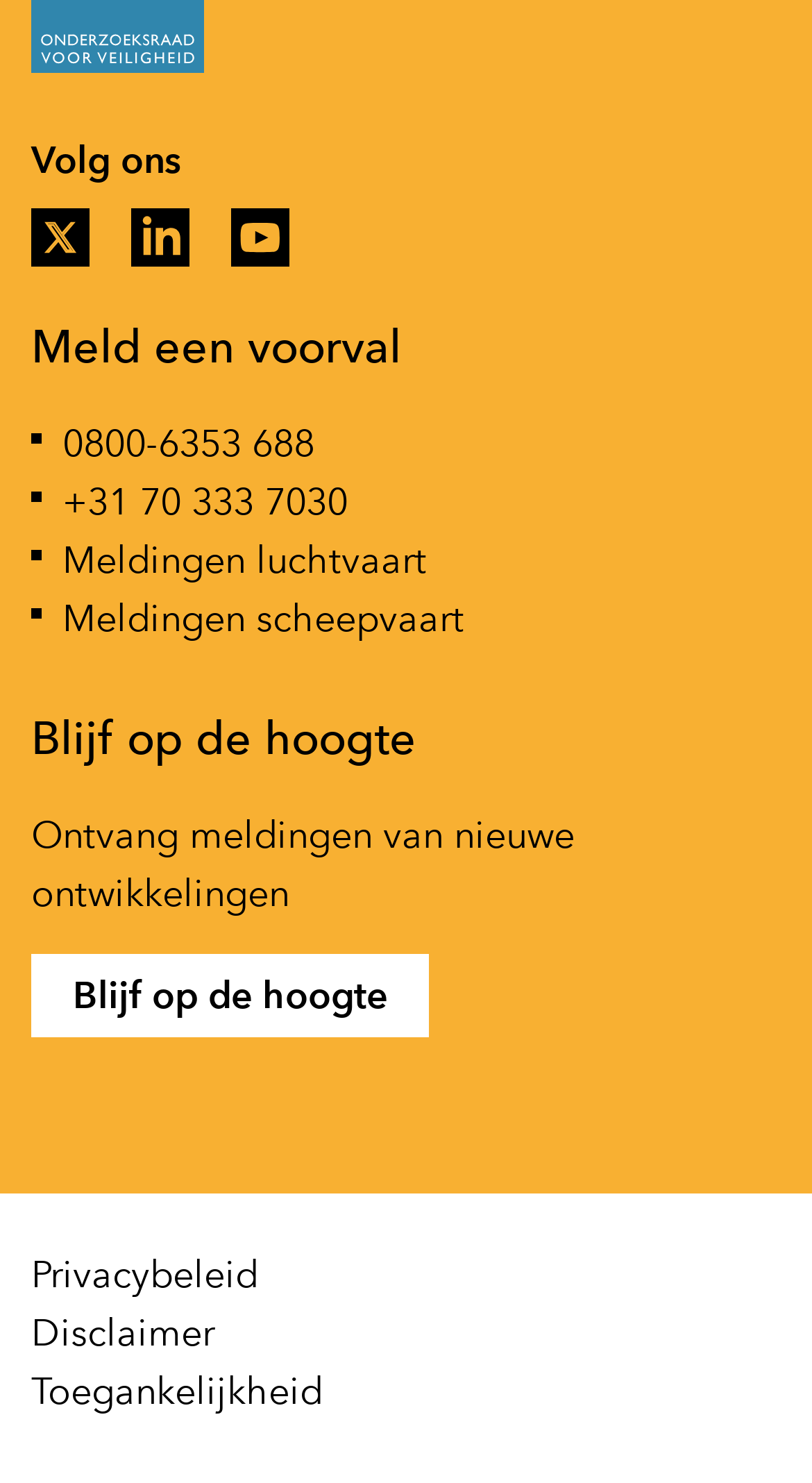Locate the bounding box coordinates of the clickable part needed for the task: "Click on the 'X' link".

[0.038, 0.14, 0.11, 0.18]